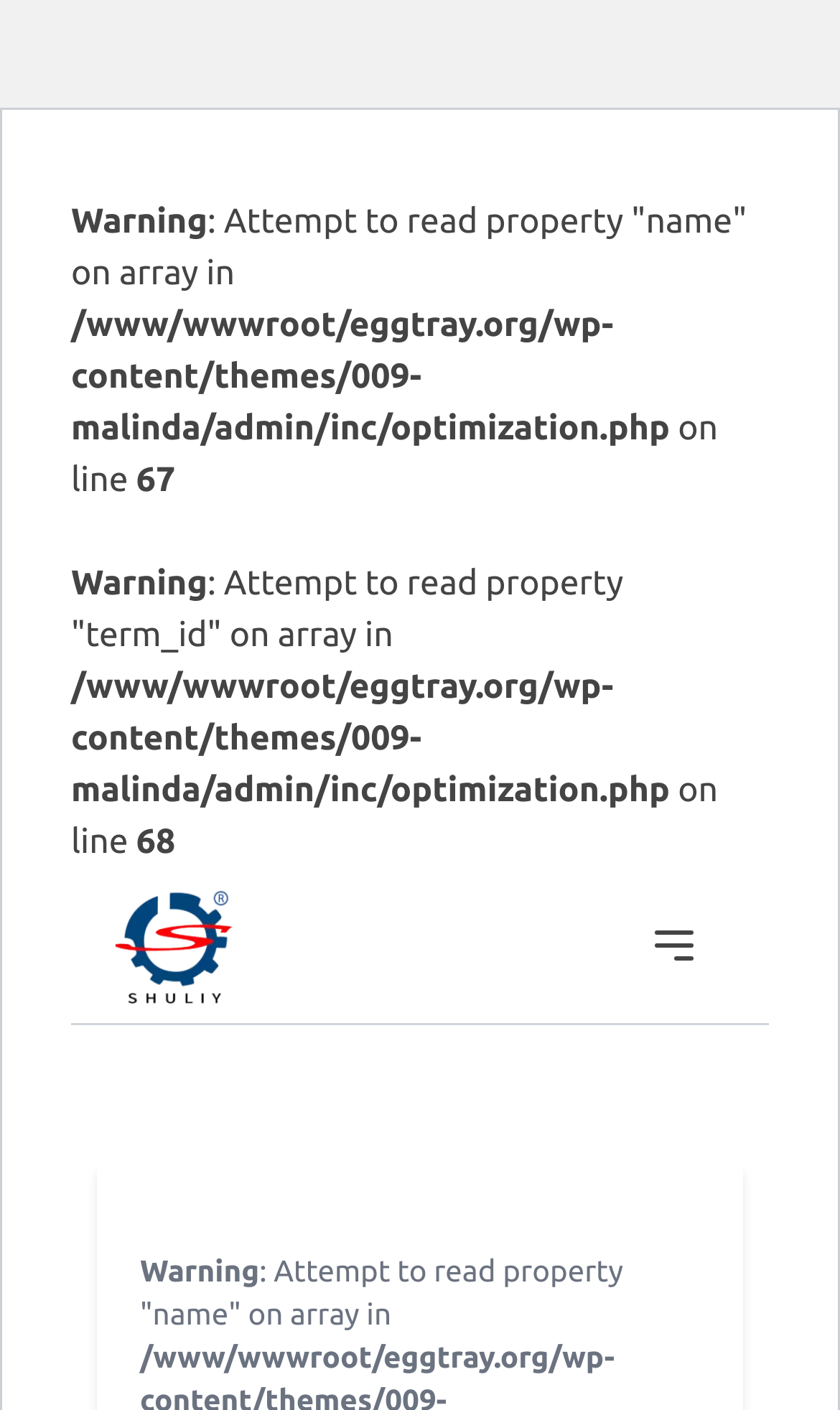Please answer the following question using a single word or phrase: 
What is the purpose of the button on the top-right corner?

Unknown